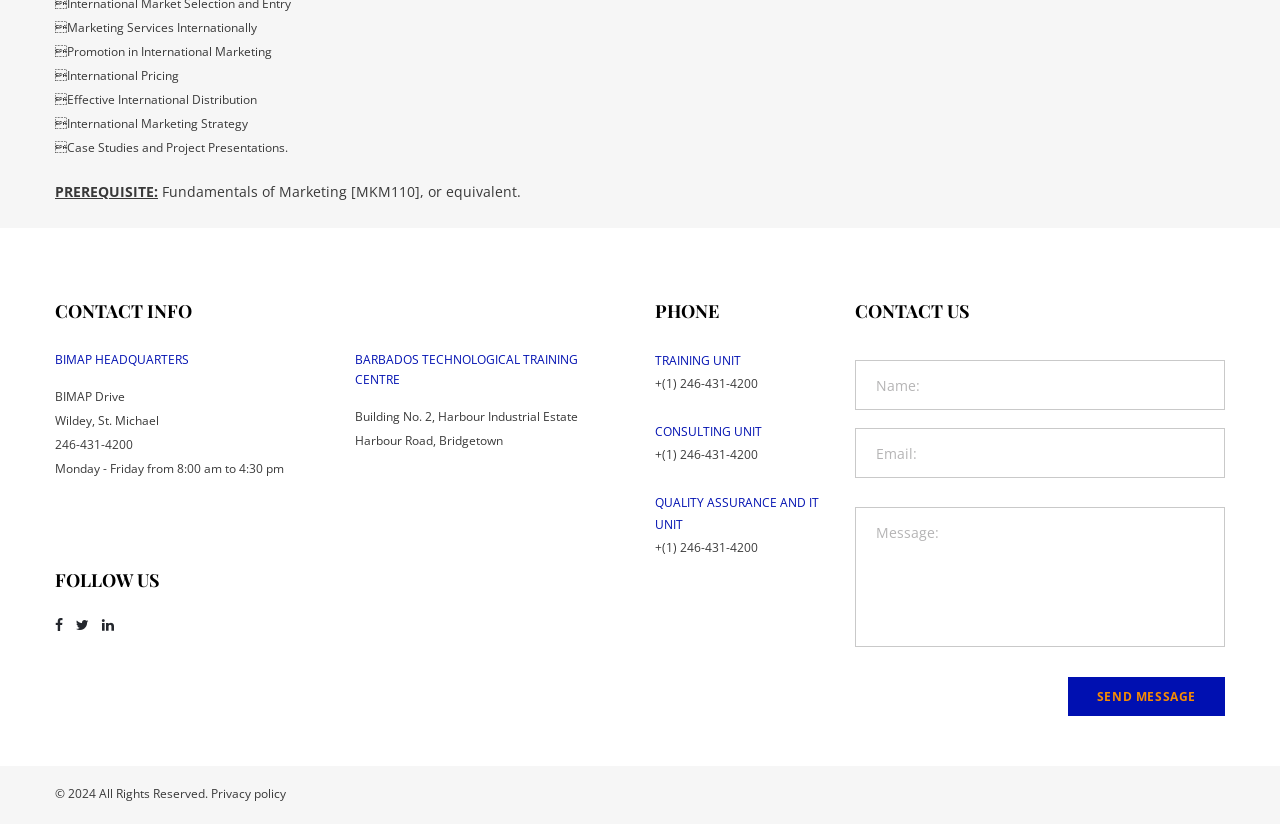Based on the element description: "+(1) 246-431-4200", identify the bounding box coordinates for this UI element. The coordinates must be four float numbers between 0 and 1, listed as [left, top, right, bottom].

[0.512, 0.455, 0.592, 0.476]